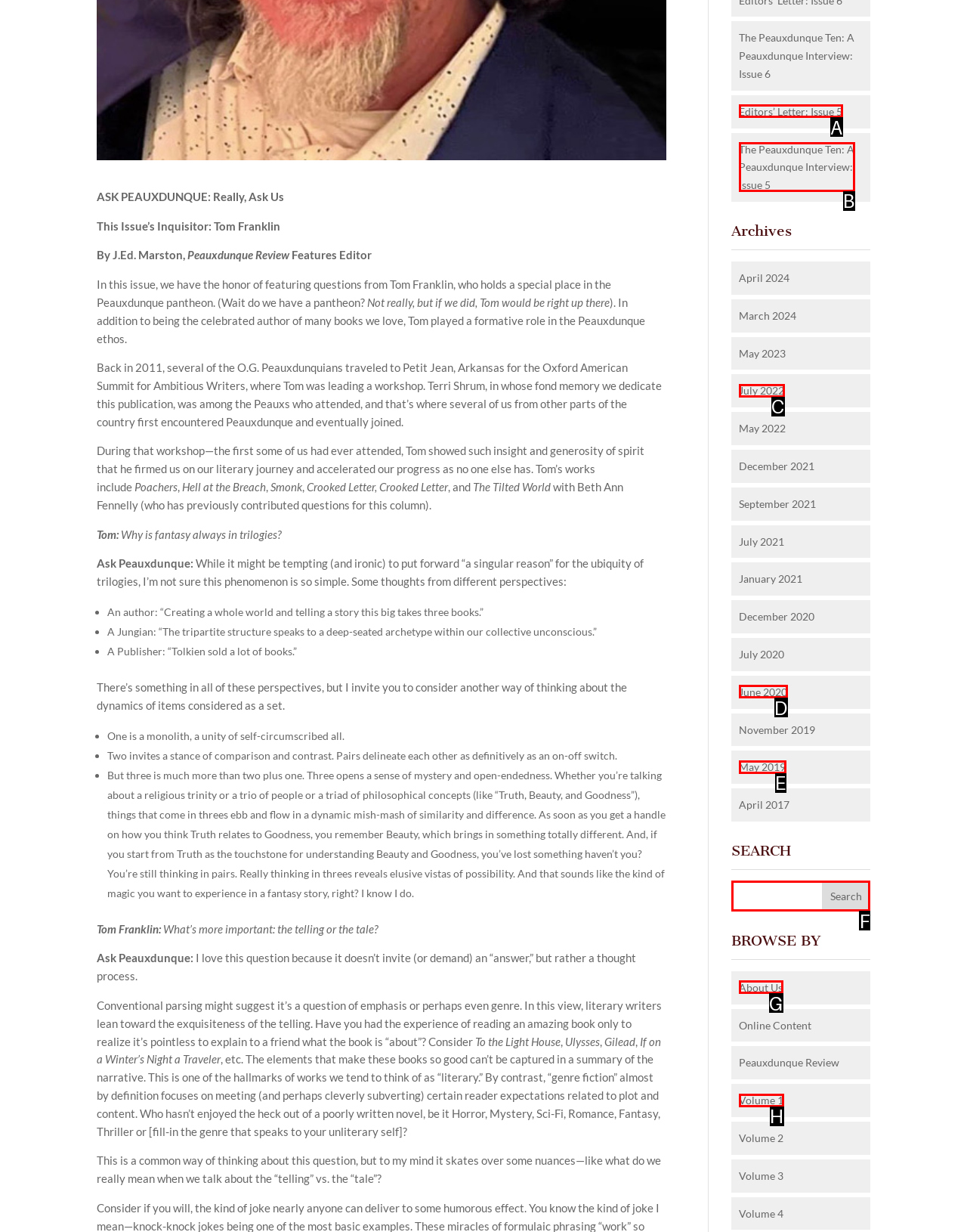Find the HTML element that matches the description: Providers. Answer using the letter of the best match from the available choices.

None